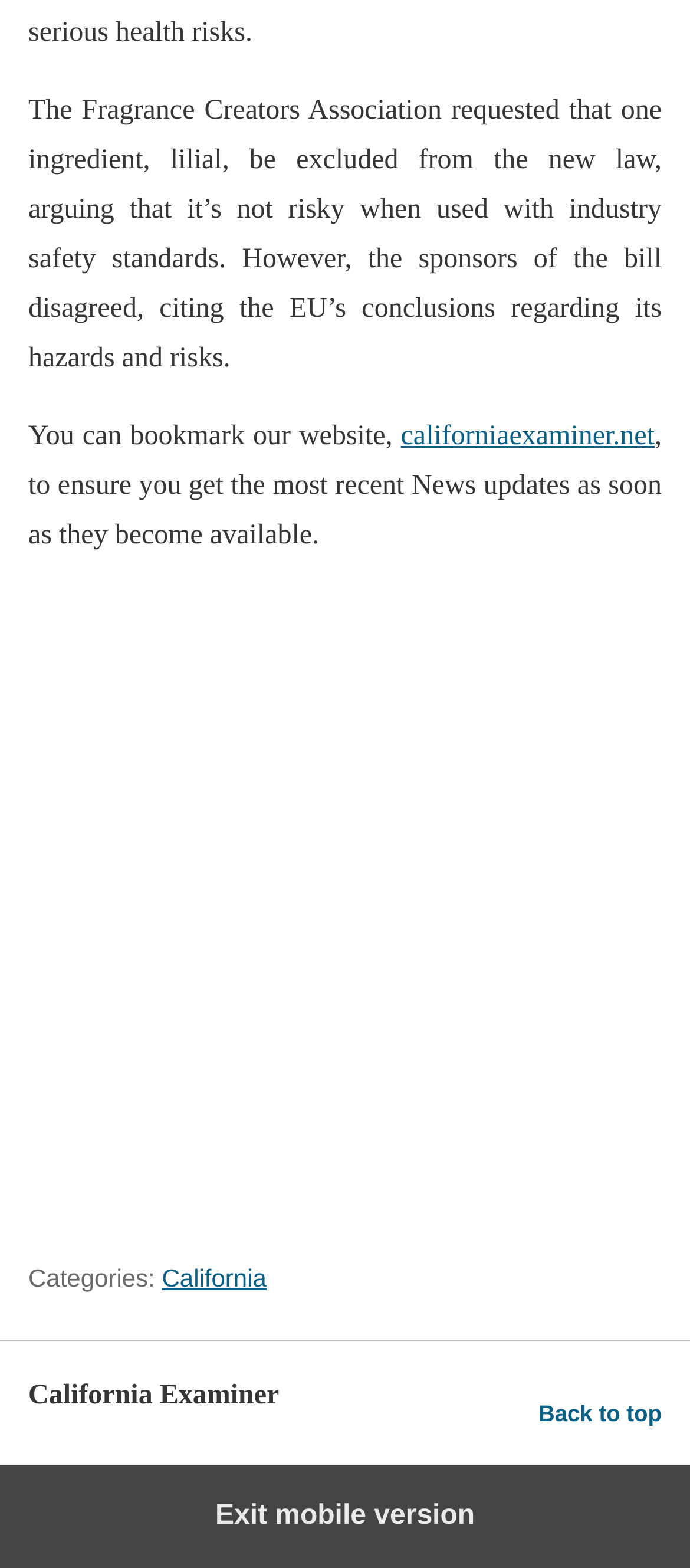Please determine the bounding box coordinates, formatted as (top-left x, top-left y, bottom-right x, bottom-right y), with all values as floating point numbers between 0 and 1. Identify the bounding box of the region described as: californiaexaminer.net

[0.581, 0.268, 0.949, 0.288]